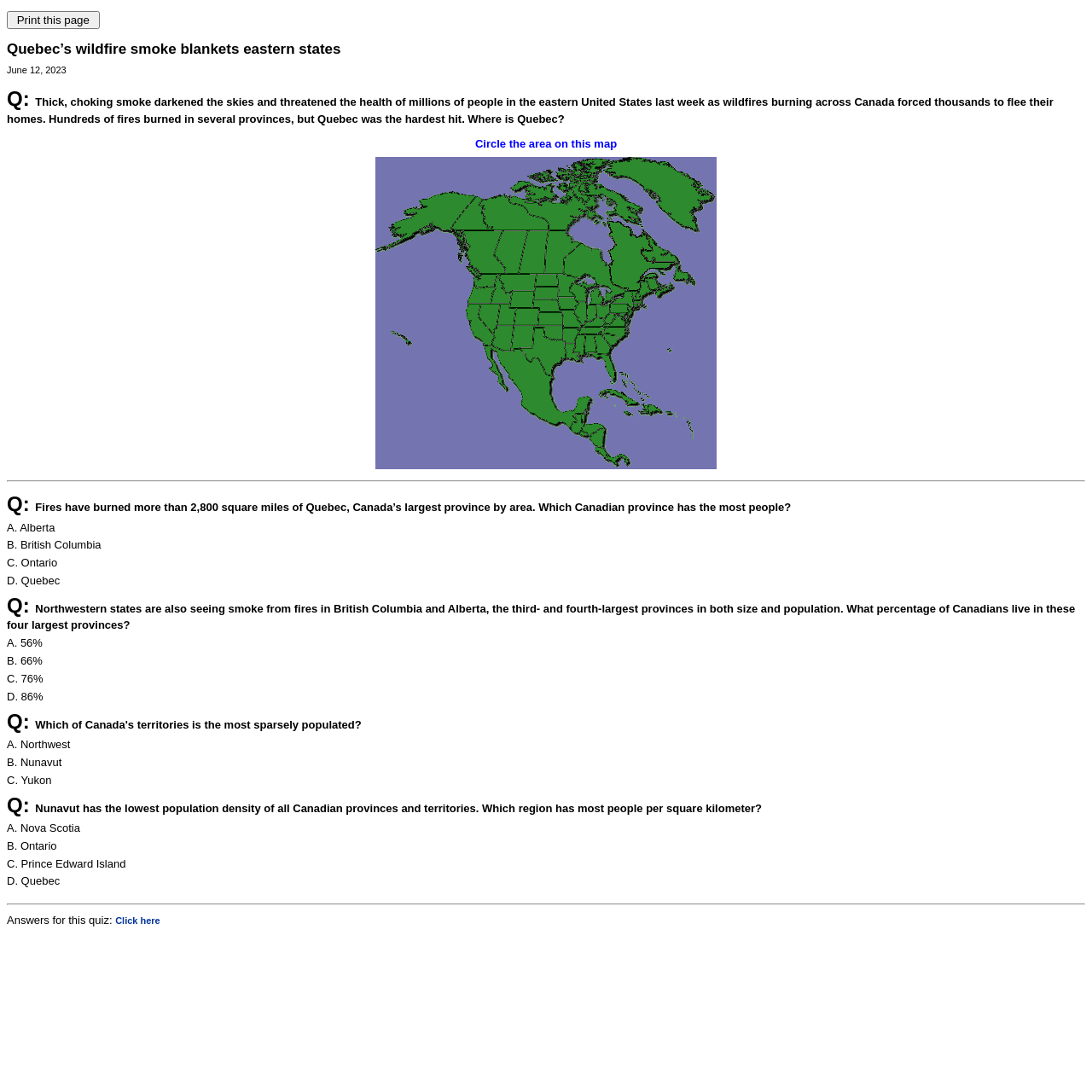Given the element description: "value="Print this page"", predict the bounding box coordinates of this UI element. The coordinates must be four float numbers between 0 and 1, given as [left, top, right, bottom].

[0.006, 0.01, 0.091, 0.027]